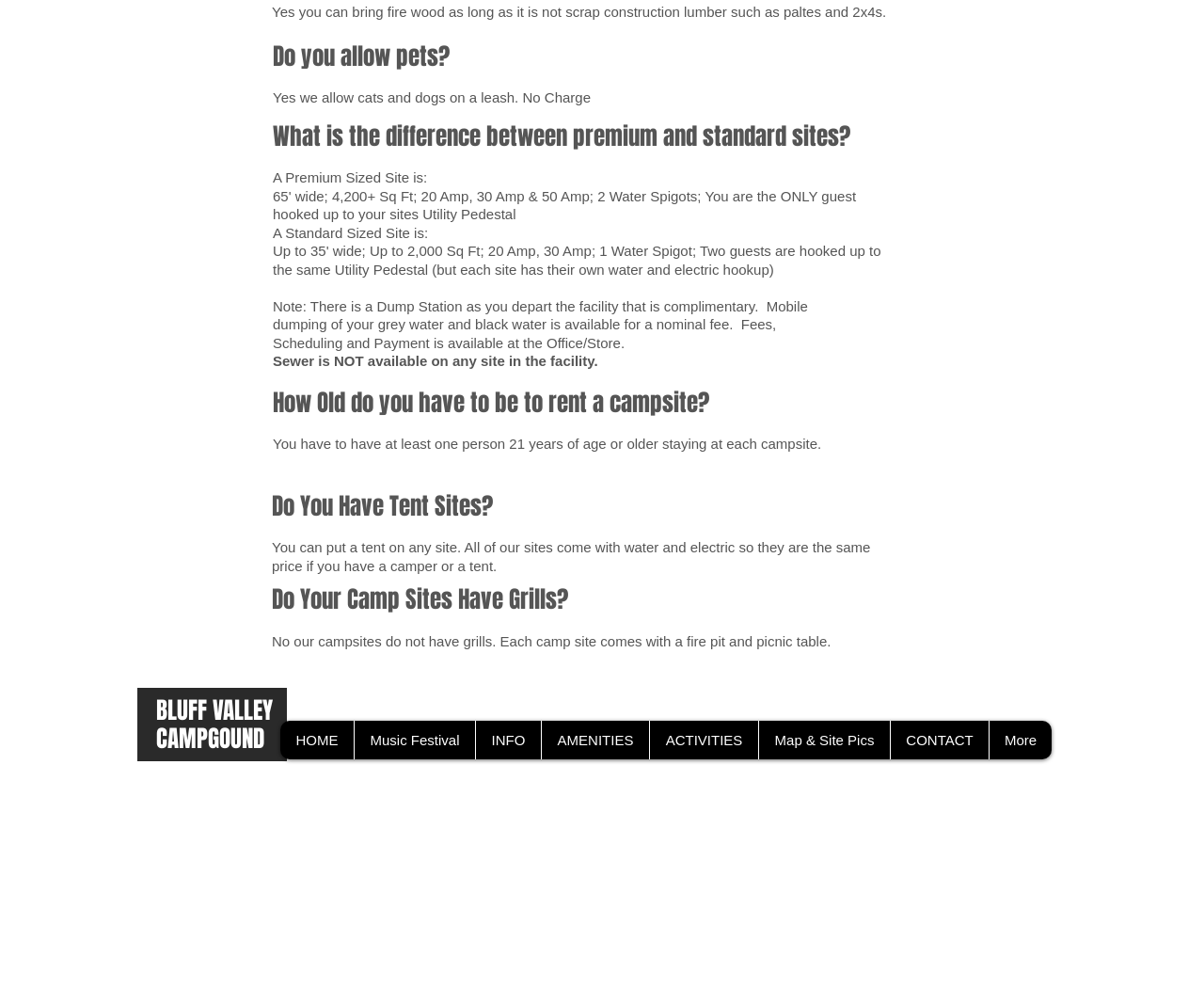Please identify the bounding box coordinates of the area that needs to be clicked to follow this instruction: "Click on Wix Facebook page".

[0.133, 0.772, 0.156, 0.8]